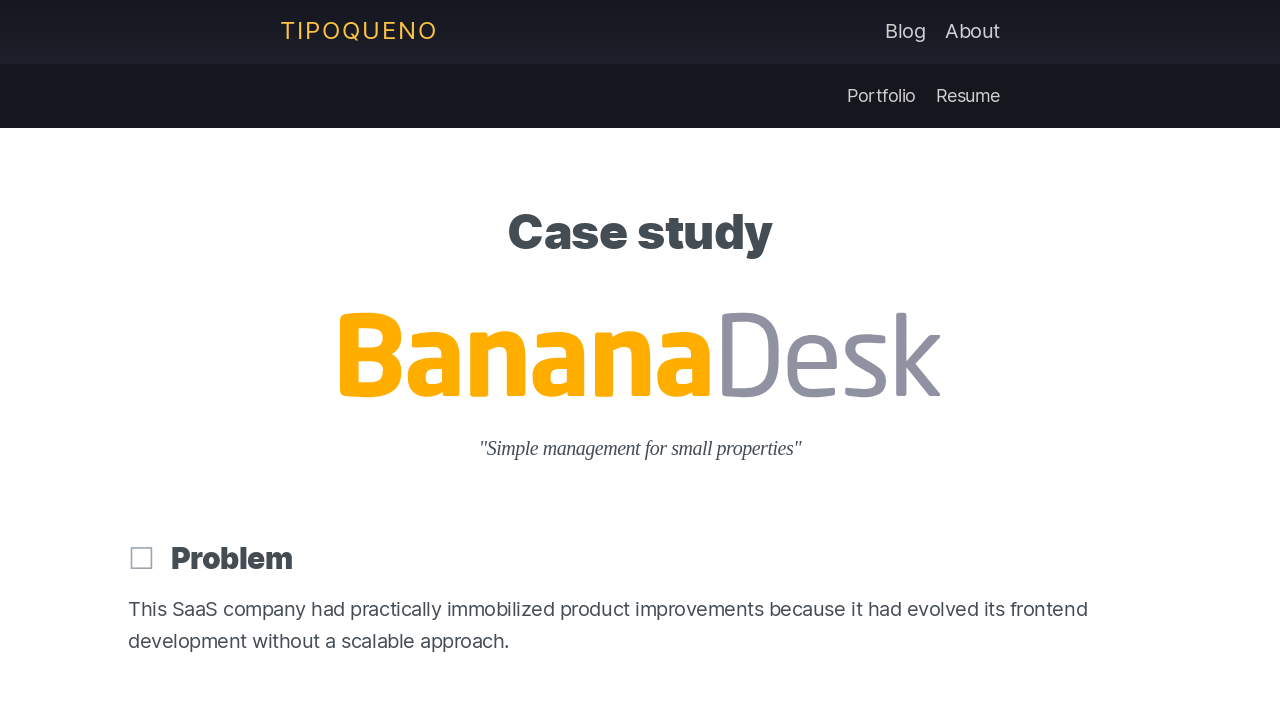Given the element description: "Resume", predict the bounding box coordinates of the UI element it refers to, using four float numbers between 0 and 1, i.e., [left, top, right, bottom].

[0.731, 0.123, 0.781, 0.148]